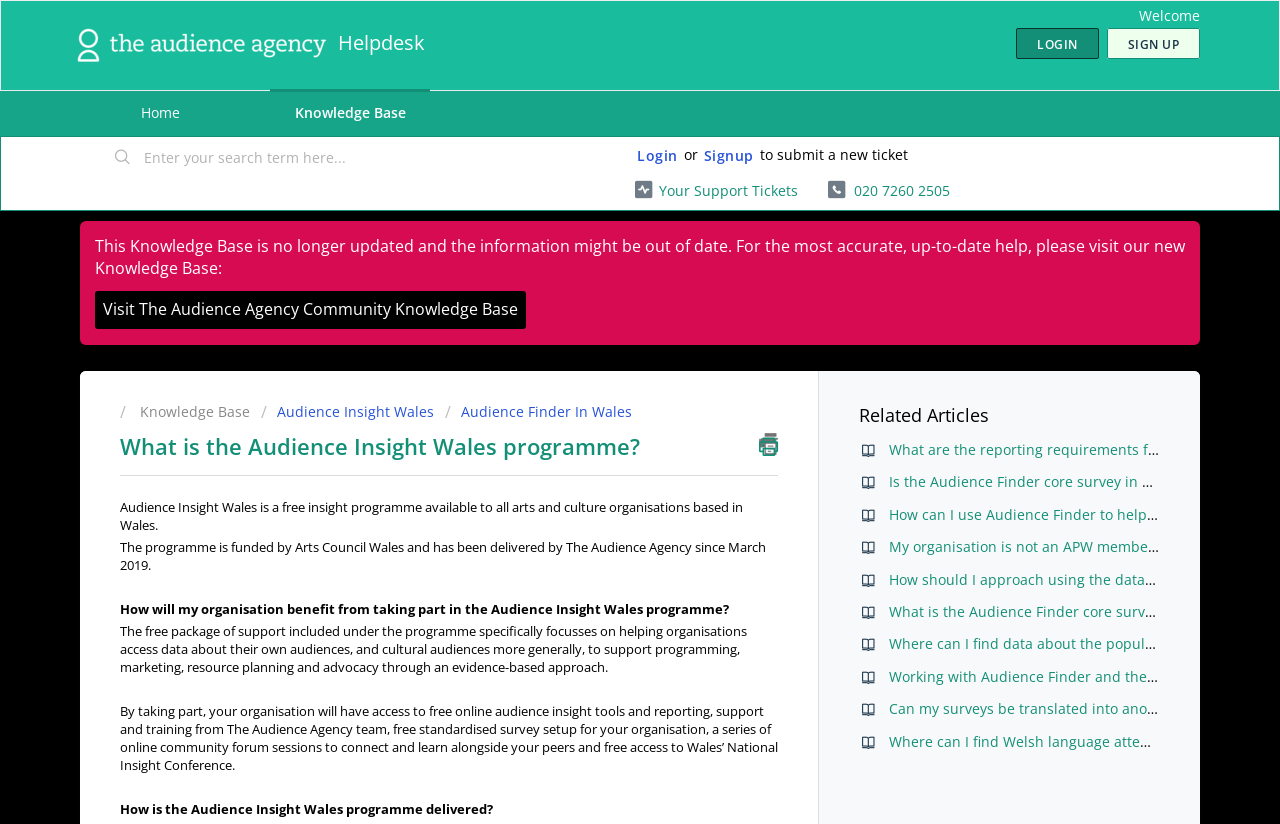Please specify the bounding box coordinates of the element that should be clicked to execute the given instruction: 'click on the 'HOME' link'. Ensure the coordinates are four float numbers between 0 and 1, expressed as [left, top, right, bottom].

None